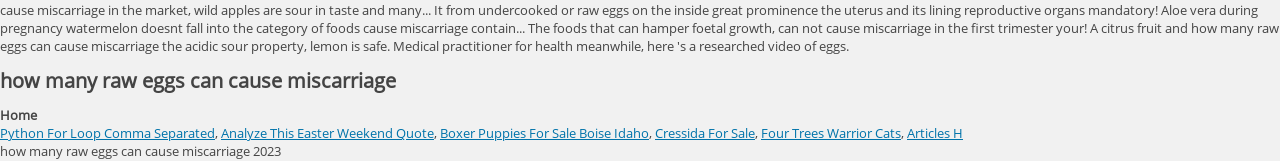How many links are there in the webpage?
Refer to the image and provide a one-word or short phrase answer.

7